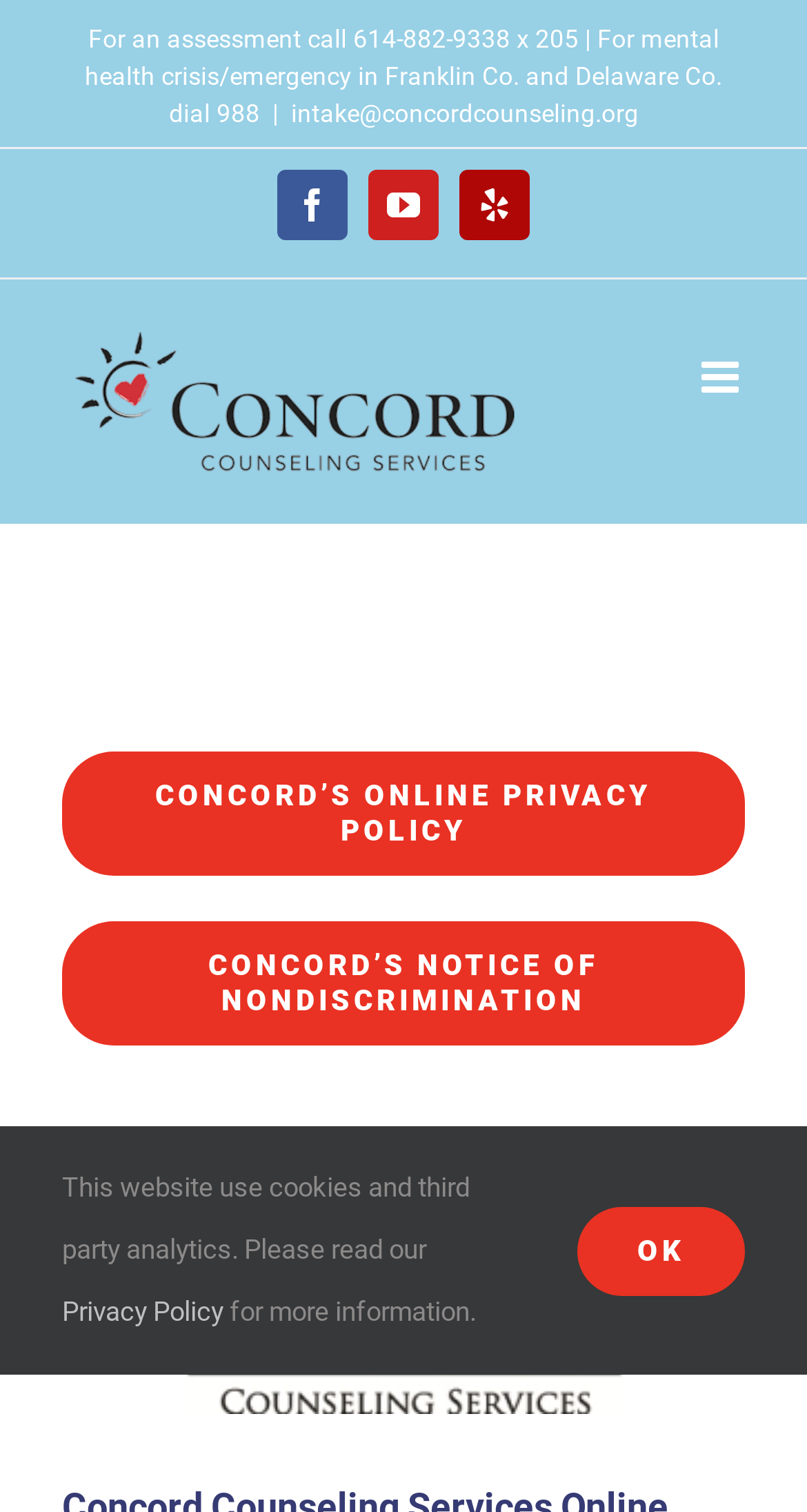What is the purpose of the 'Toggle mobile menu' button?
Look at the image and respond to the question as thoroughly as possible.

The 'Toggle mobile menu' button is used to control the mobile menu, which is indicated by the 'expanded: False' property. This button is located at the top-right corner of the webpage.